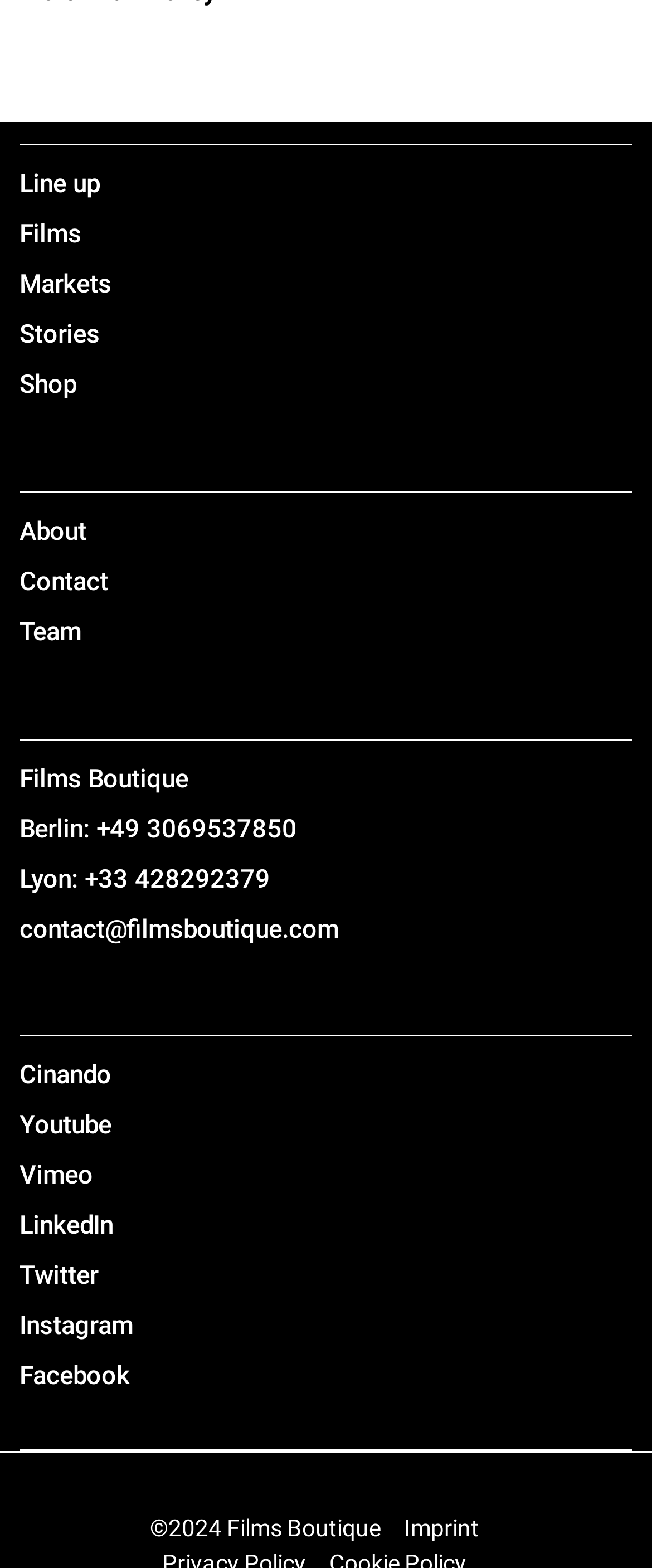Please locate the bounding box coordinates for the element that should be clicked to achieve the following instruction: "Visit 'Films'". Ensure the coordinates are given as four float numbers between 0 and 1, i.e., [left, top, right, bottom].

[0.03, 0.14, 0.125, 0.159]